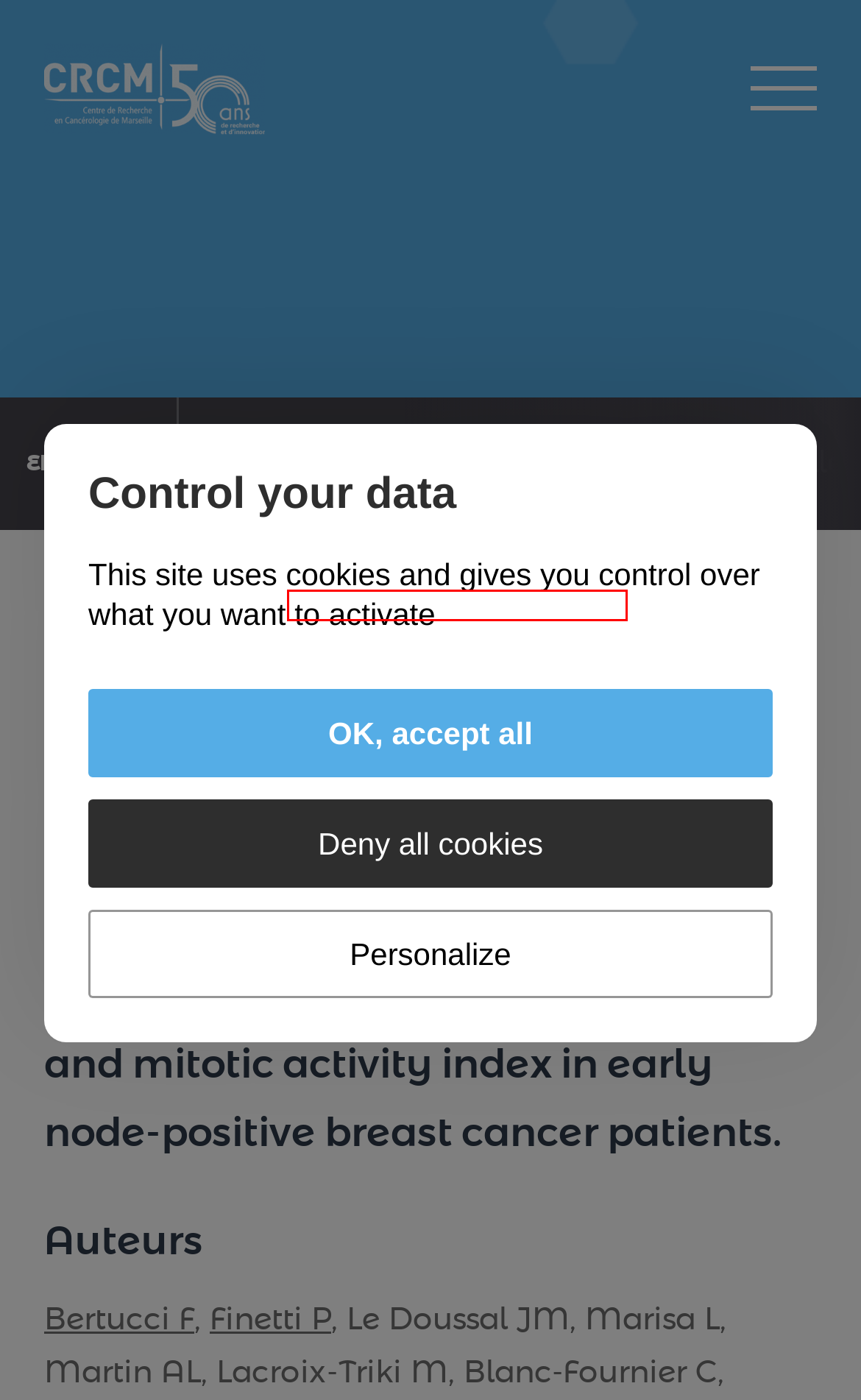After examining the screenshot of a webpage with a red bounding box, choose the most accurate webpage description that corresponds to the new page after clicking the element inside the red box. Here are the candidates:
A. Nous contacter | CRCM
B. Patrice Viens | CRCM
C. Page d'accueil
D. Comment venir ? | CRCM
E. Publications PubMed |
F. Pascal Finetti | CRCM
G. Nos actualités | CRCM
H. Institut national de la santé et de la recherche médicale · Inserm, La science pour la santé

E